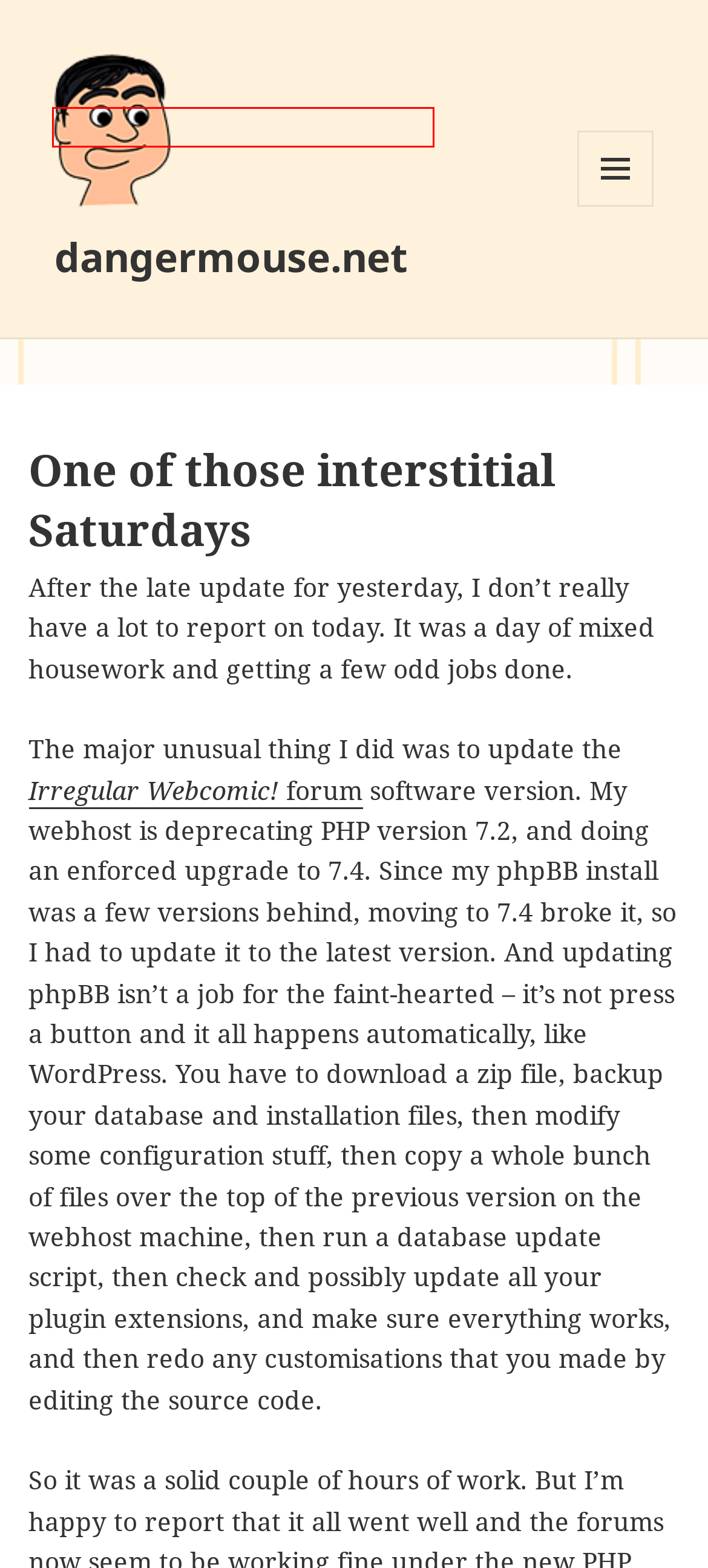Provided is a screenshot of a webpage with a red bounding box around an element. Select the most accurate webpage description for the page that appears after clicking the highlighted element. Here are the candidates:
A. dangermouse.net – David Morgan-Mar
B. Blog Tool, Publishing Platform, and CMS – WordPress.org
C. David Morgan-Mar – dangermouse.net
D. chores – dangermouse.net
E. mezzacotta - iToons
F. Privacy Policy – dangermouse.net
G. Irregular Webcomic! forums - Forum index
H. mezzacotta - Square Root of Minus Garfield

A